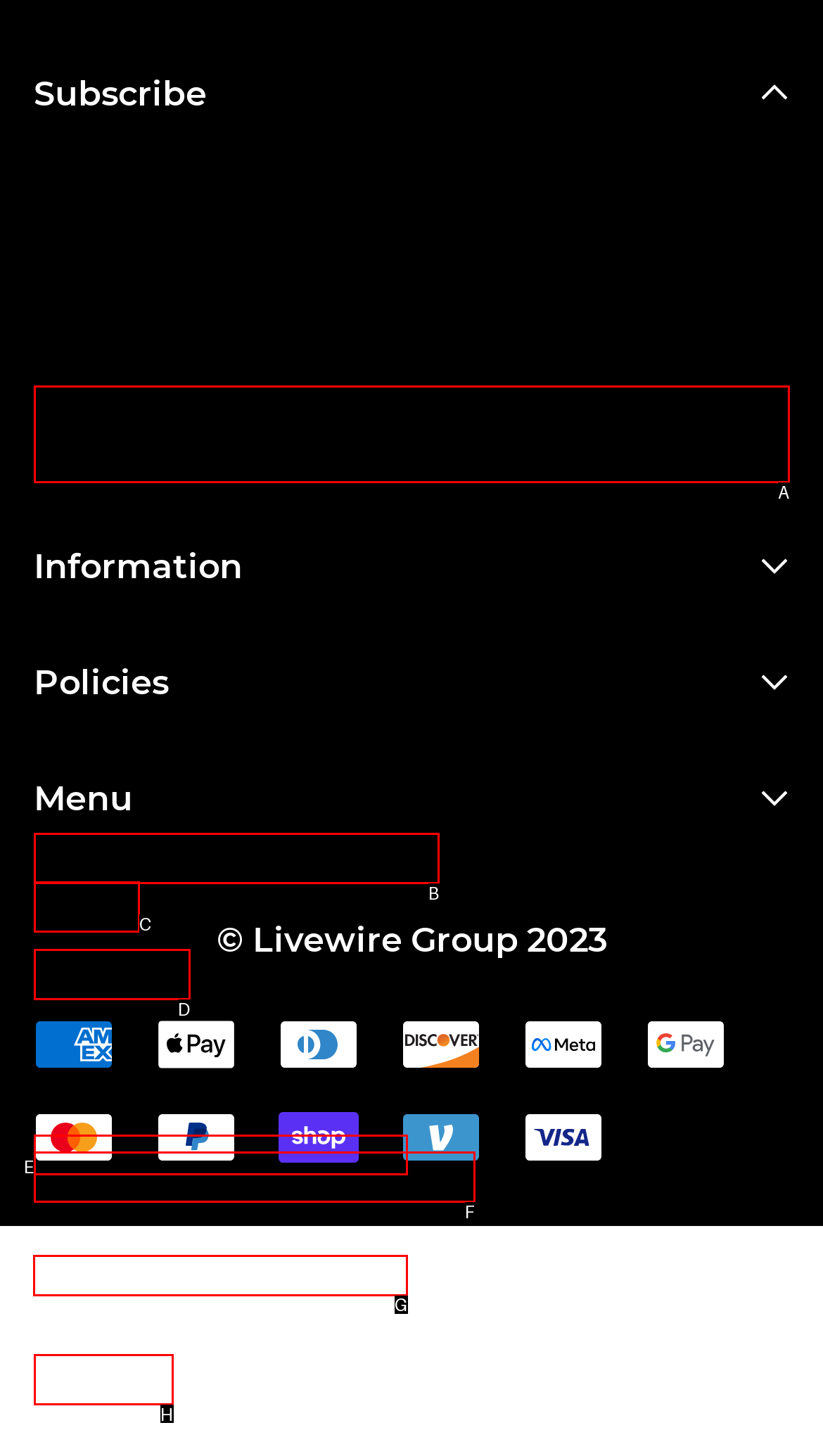To achieve the task: Send an email to info@livewiregp.com, indicate the letter of the correct choice from the provided options.

G